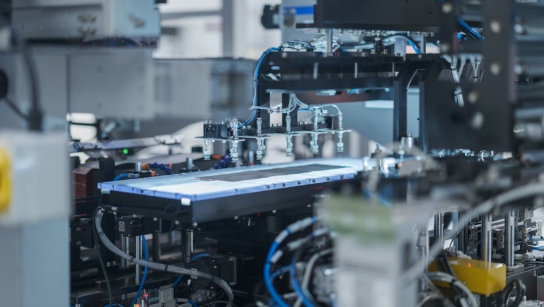Please reply to the following question with a single word or a short phrase:
What sector is the manufacturing process likely aligned with?

Energy